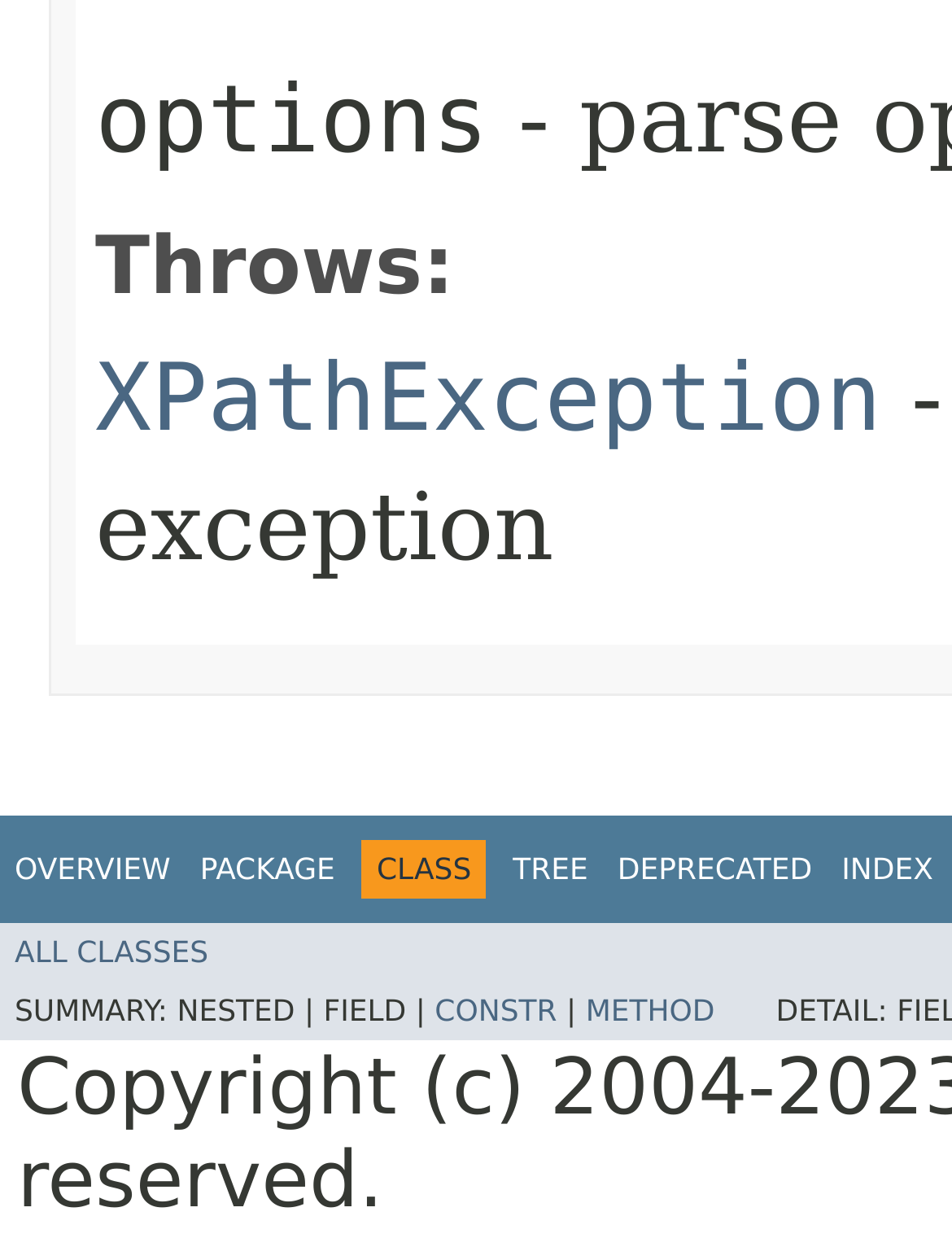Identify the coordinates of the bounding box for the element that must be clicked to accomplish the instruction: "browse method".

[0.615, 0.788, 0.751, 0.815]